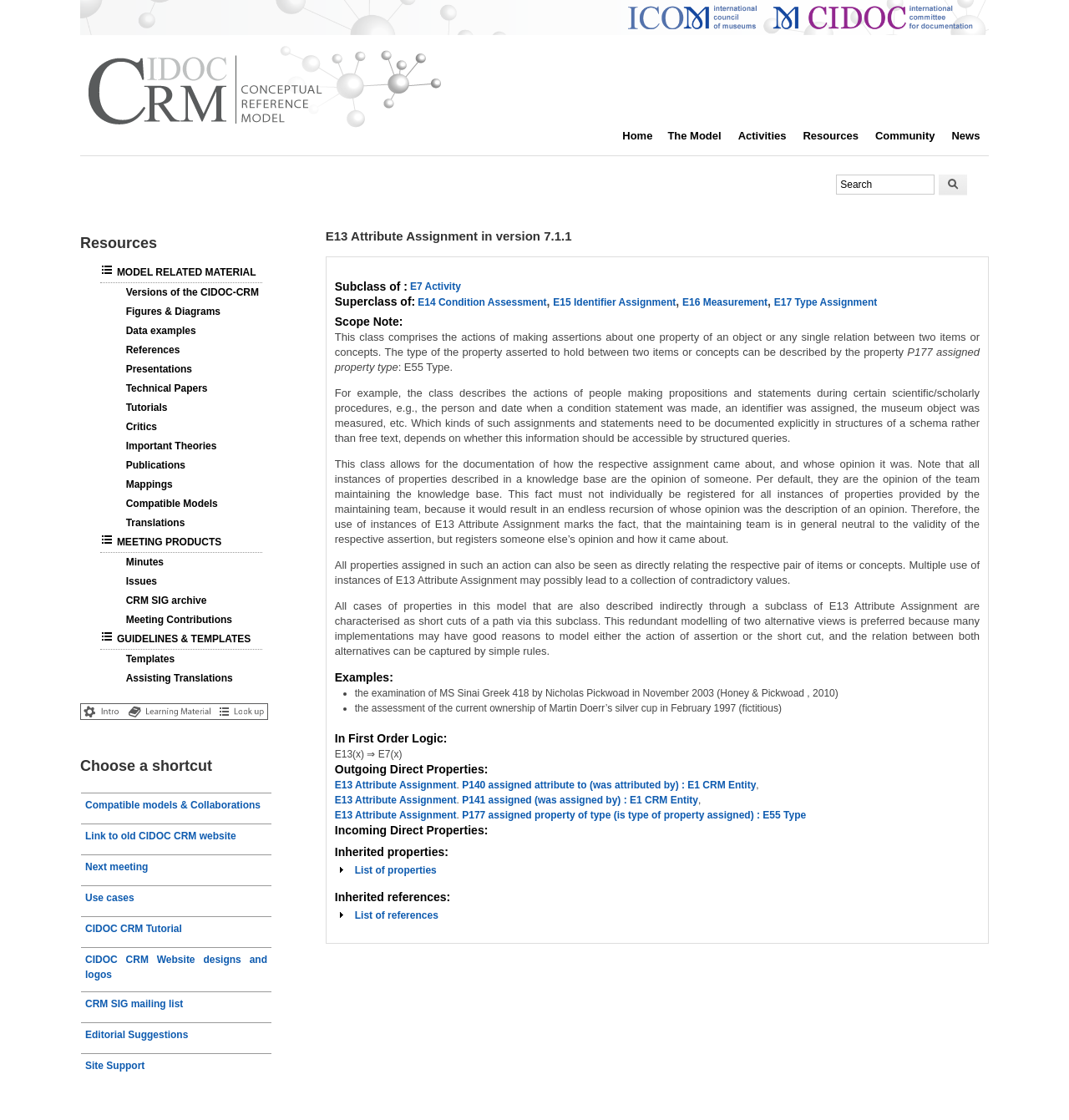Elaborate on the information and visuals displayed on the webpage.

This webpage is about E13 Attribute Assignment in the CIDOC CRM. At the top, there is a logo image and a navigation menu with links to "Home", "The Model", "Activities", "Resources", "Community", and "News". Below the navigation menu, there is a search form with a text box and a search button.

The main content of the page is divided into several sections. The first section has a heading "E13 Attribute Assignment in version 7.1.1" and provides information about the subclass and superclass of E13 Attribute Assignment. There are links to related concepts, such as E7 Activity and E14 Condition Assessment.

The next section is about the scope note of E13 Attribute Assignment, which describes the actions of making assertions about one property of an object or any single relation between two items or concepts. There are several paragraphs of text explaining the concept in more detail, including examples of how it is used.

The page also has sections for "Examples", "In First Order Logic", "Outgoing Direct Properties", and "Incoming Direct Properties", which provide more information about the concept and its relationships to other concepts in the CIDOC CRM.

At the bottom of the page, there are links to "Resources" related to the CIDOC CRM, including versions of the CRM, figures and diagrams, data examples, references, presentations, technical papers, tutorials, critics, important theories, publications, mappings, compatible models, and translations. There is also a section for "MEETING PRODUCTS" with links to minutes, issues, and the CRM SIG archive.